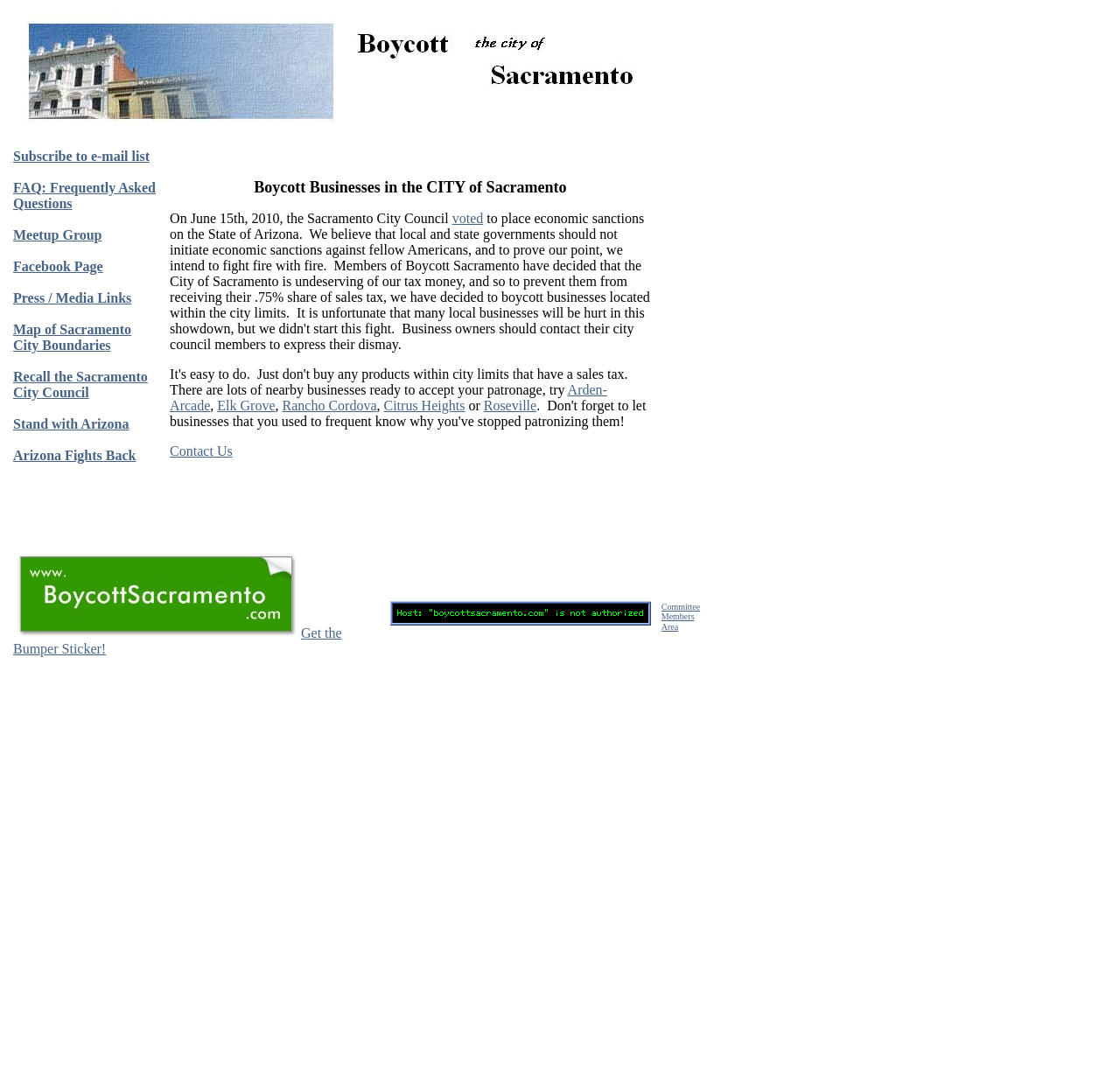Please specify the bounding box coordinates of the clickable section necessary to execute the following command: "Get the Bumper Sticker!".

[0.012, 0.573, 0.305, 0.601]